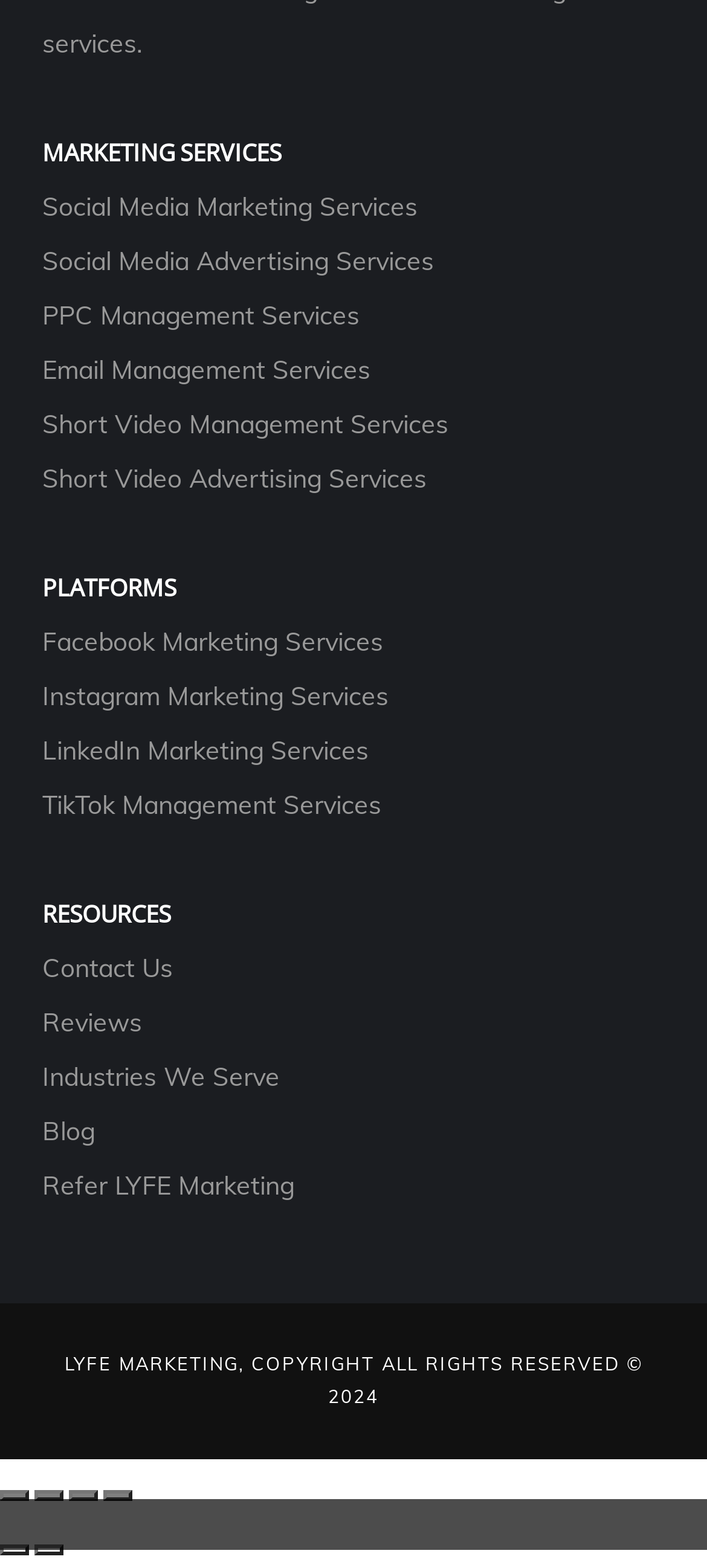Refer to the screenshot and answer the following question in detail:
What services are offered under Social Media?

Based on the links provided under the 'MARKETING SERVICES' section, Social Media services include Marketing Services and Advertising Services.